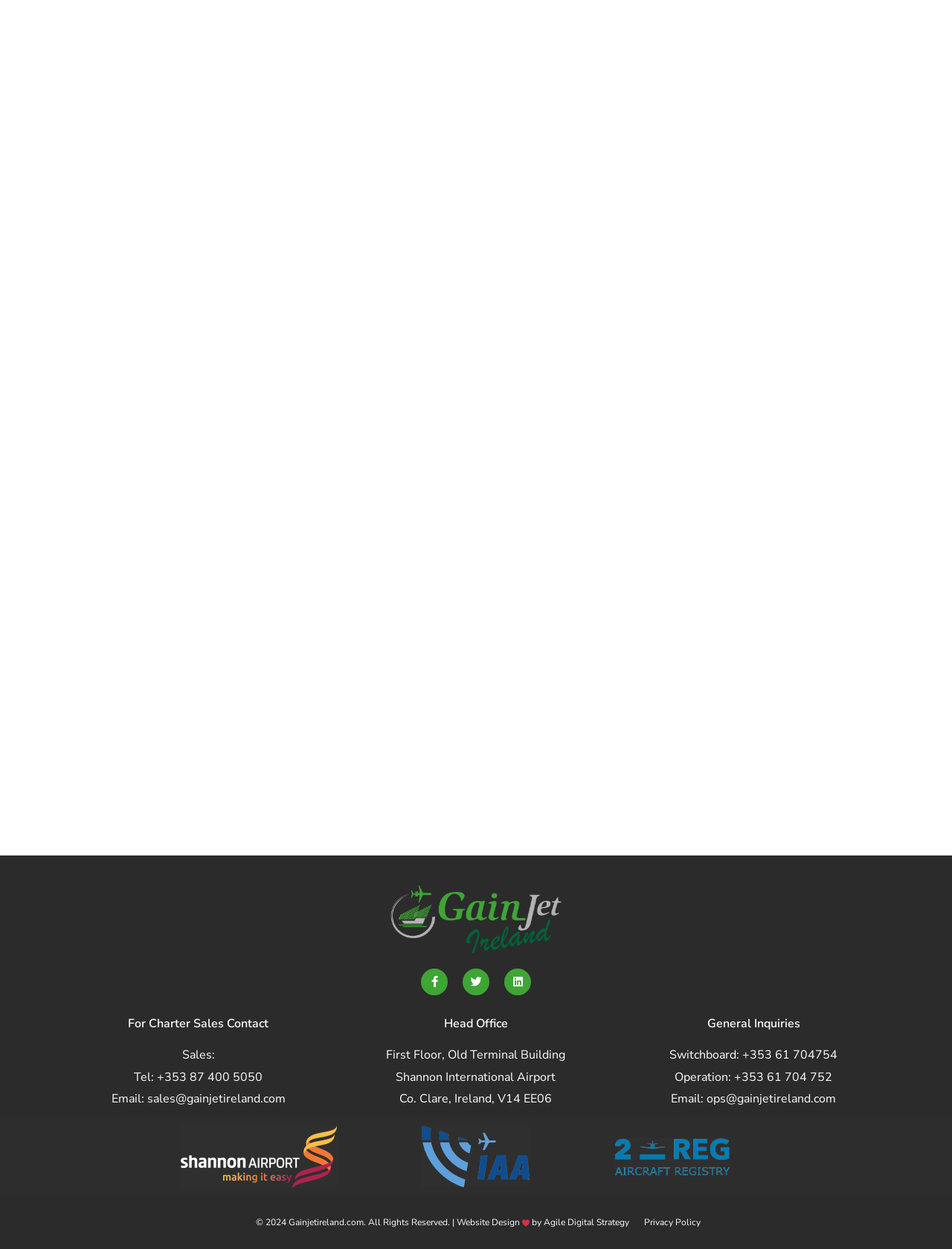Pinpoint the bounding box coordinates of the element that must be clicked to accomplish the following instruction: "Visit the website of Agile Digital Strategy". The coordinates should be in the format of four float numbers between 0 and 1, i.e., [left, top, right, bottom].

[0.48, 0.974, 0.661, 0.983]